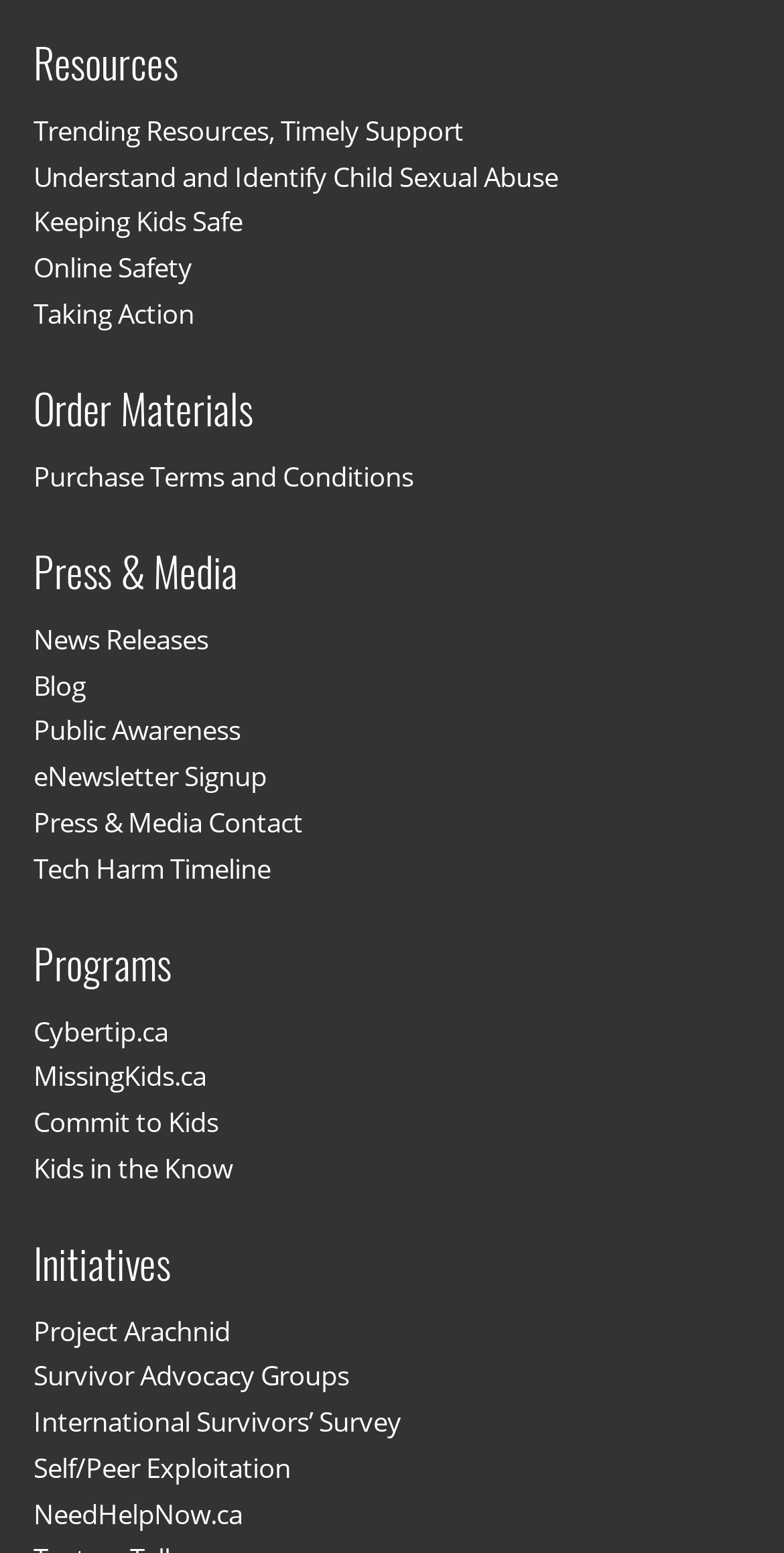Locate the bounding box of the UI element described by: "Press & Media" in the given webpage screenshot.

[0.043, 0.351, 0.303, 0.386]